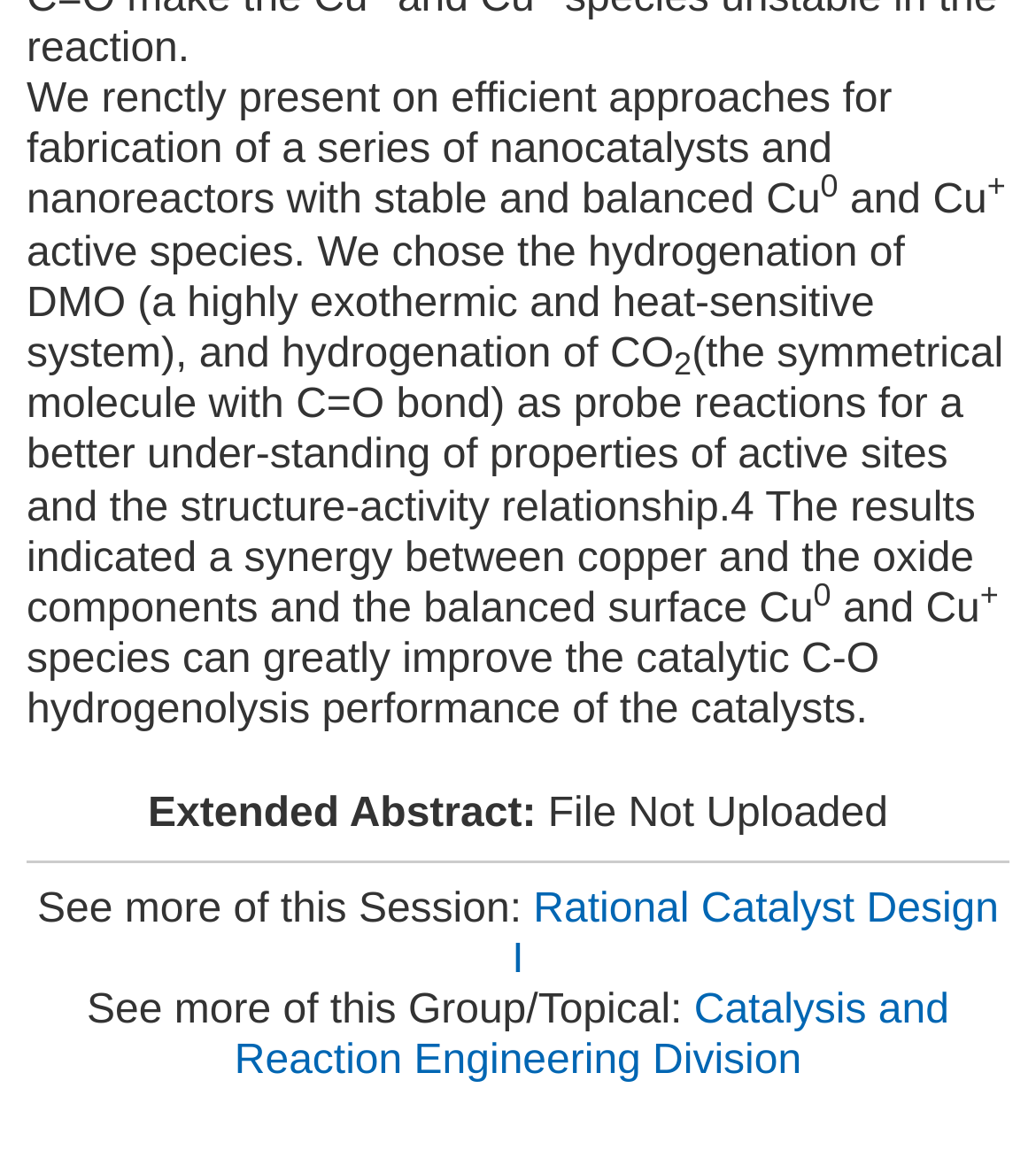What is the purpose of the study?
Based on the visual content, answer with a single word or a brief phrase.

To understand properties of active sites